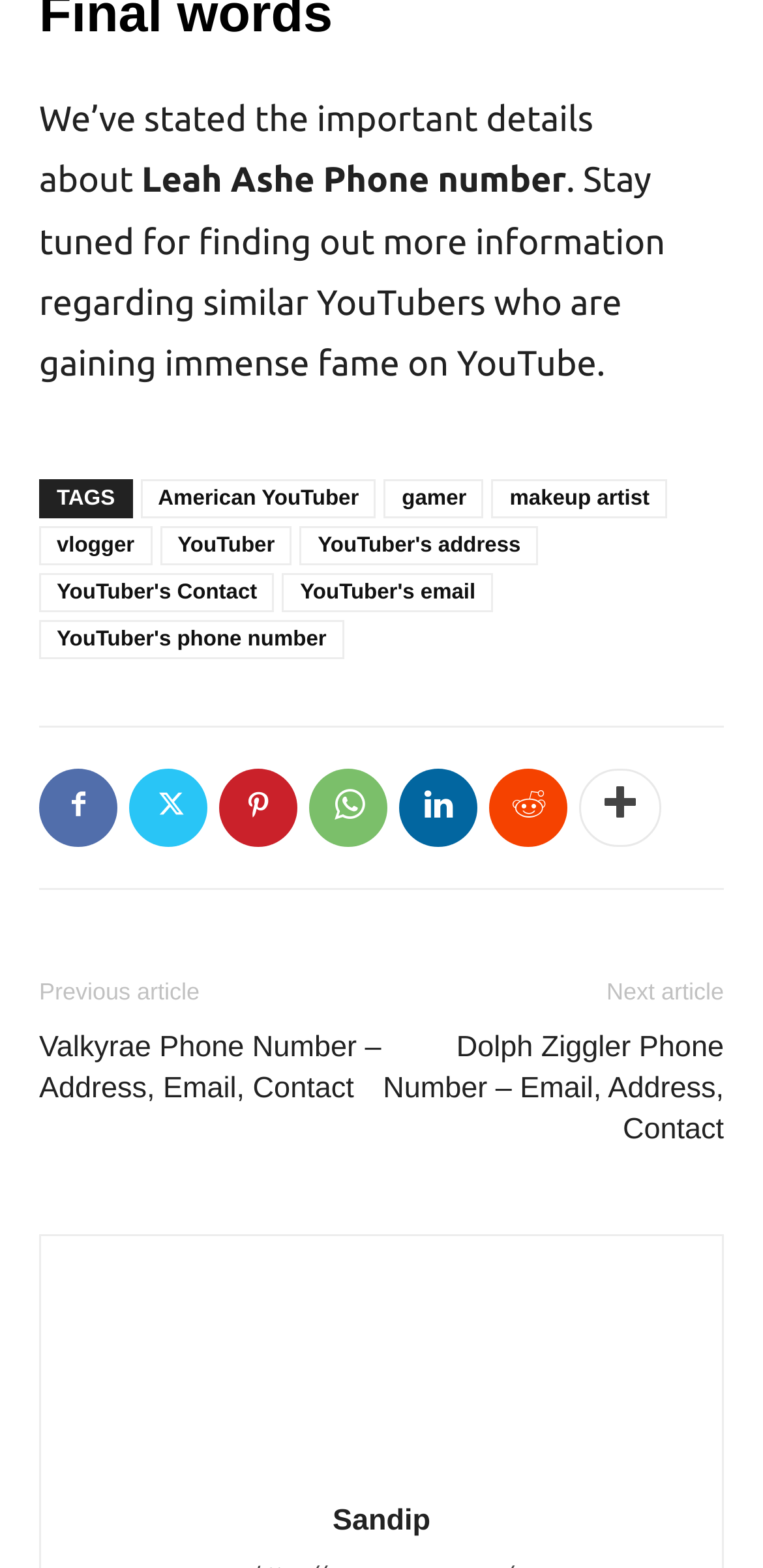Kindly determine the bounding box coordinates for the area that needs to be clicked to execute this instruction: "Read the previous article about Valkyrae Phone Number".

[0.051, 0.654, 0.5, 0.707]